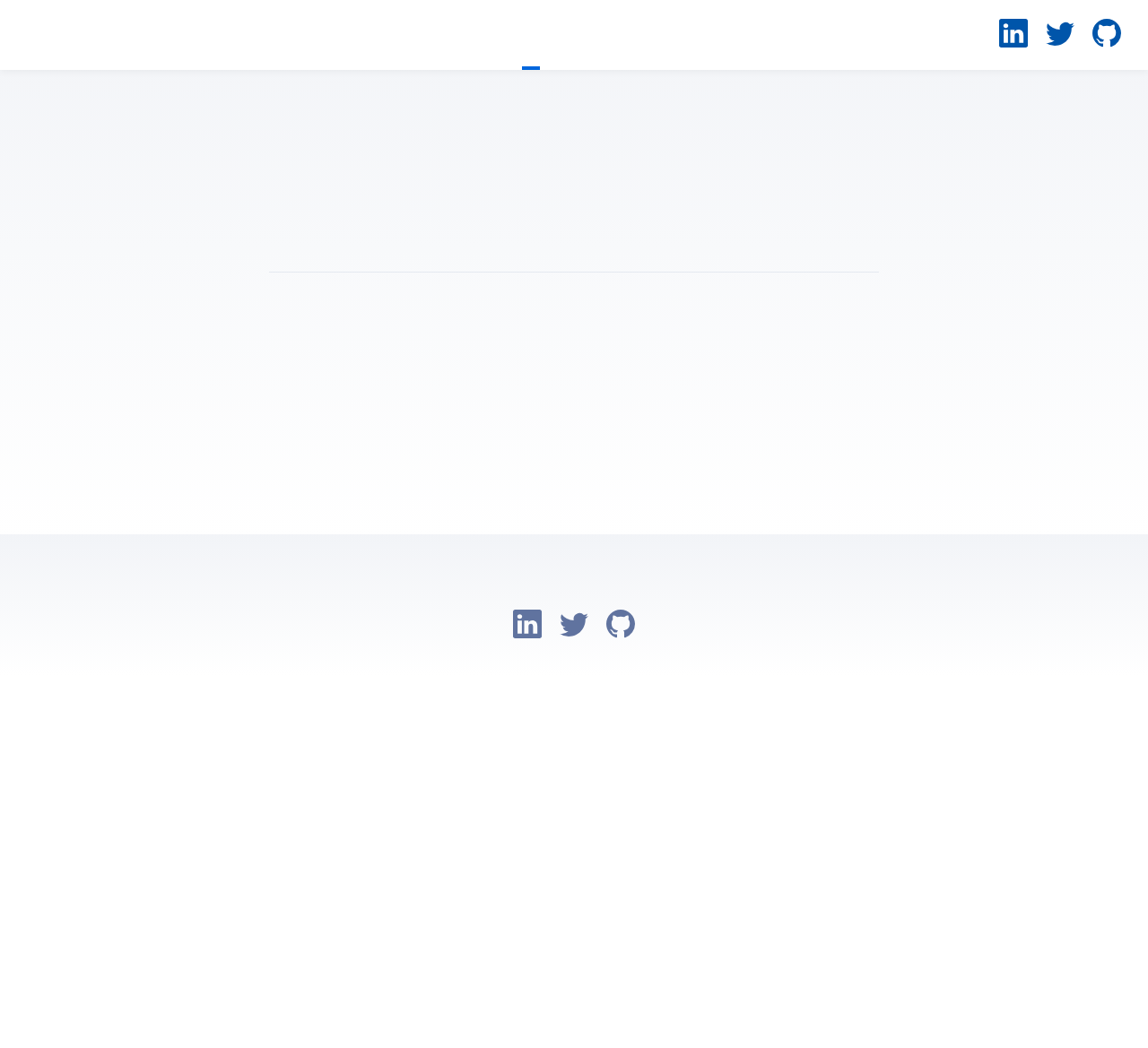Locate the bounding box of the UI element described in the following text: "Projects".

[0.439, 0.0, 0.455, 0.067]